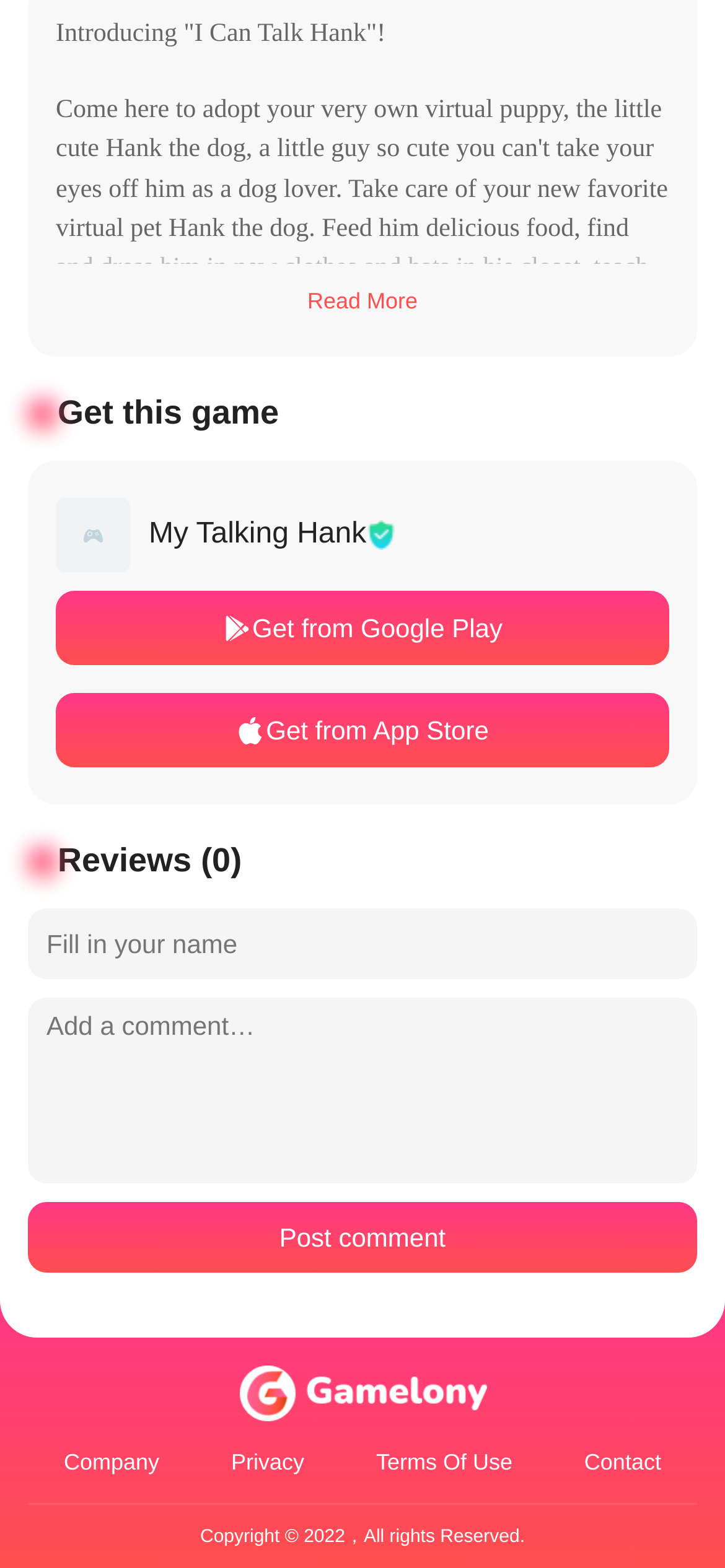Based on the element description, predict the bounding box coordinates (top-left x, top-left y, bottom-right x, bottom-right y) for the UI element in the screenshot: Terms Of Use

[0.519, 0.925, 0.707, 0.941]